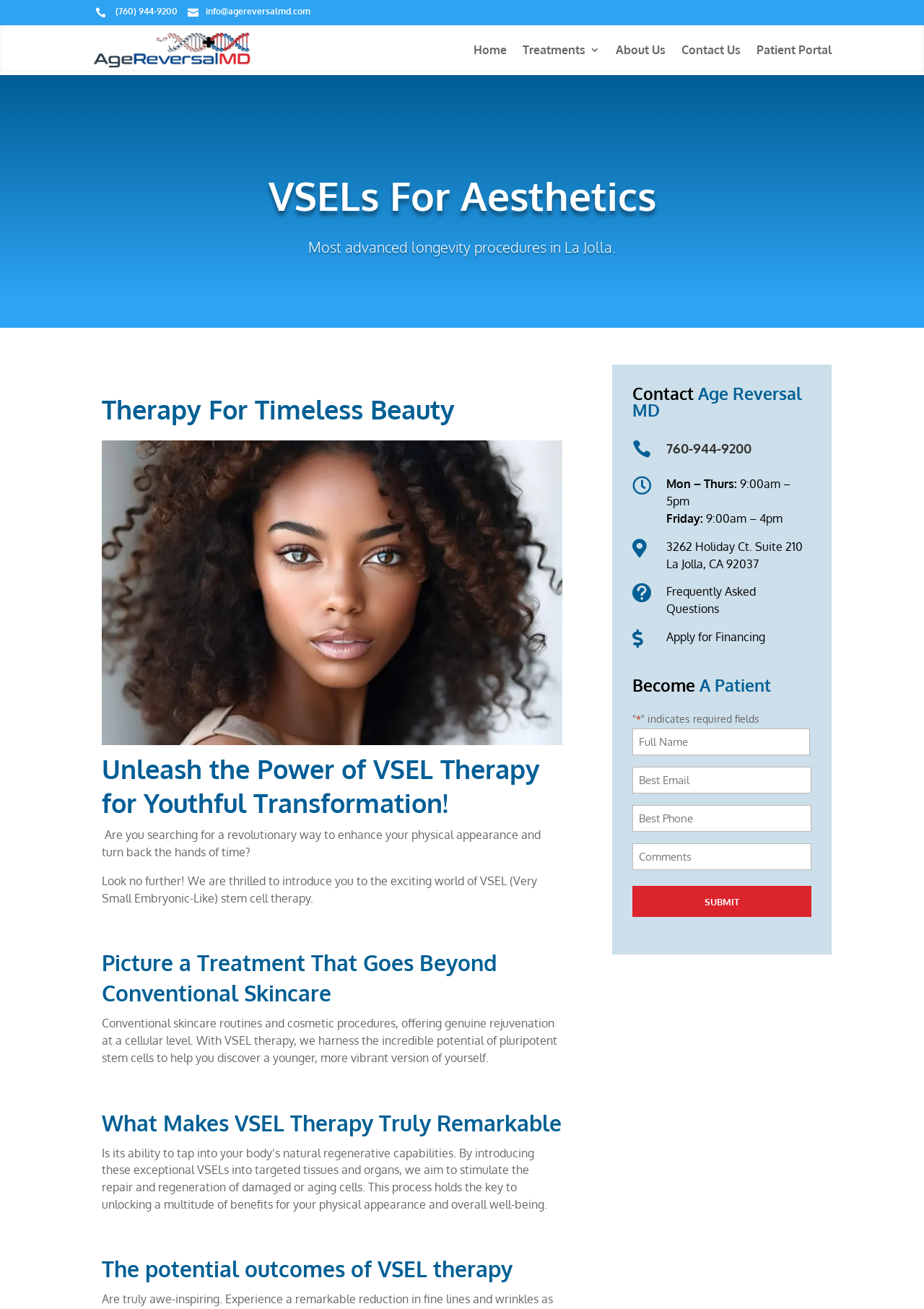What is the name of the logo image on the webpage?
Using the screenshot, give a one-word or short phrase answer.

Age Reversal MD - Logo